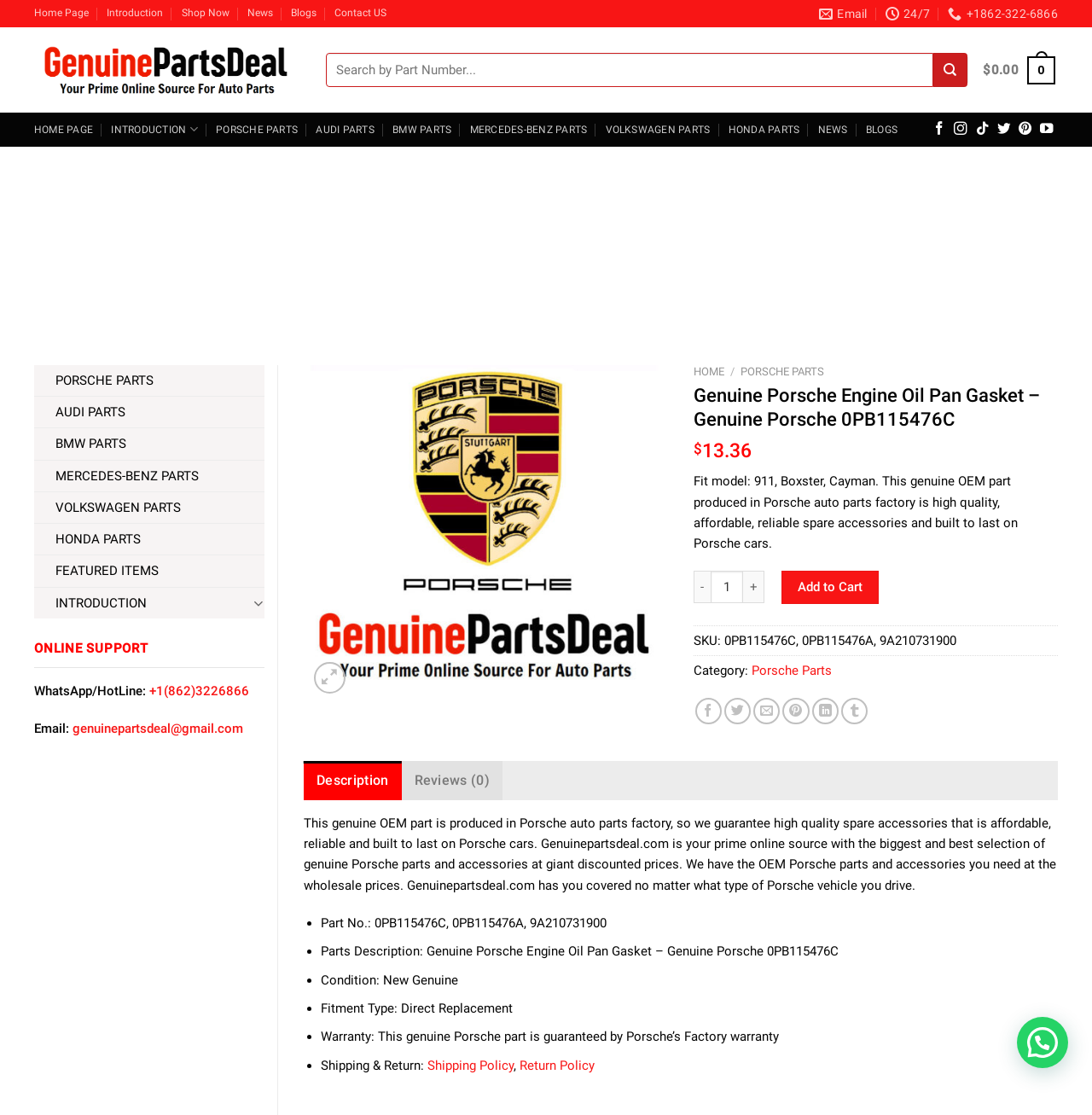How many social media platforms can you share this product on?
Using the visual information from the image, give a one-word or short-phrase answer.

6